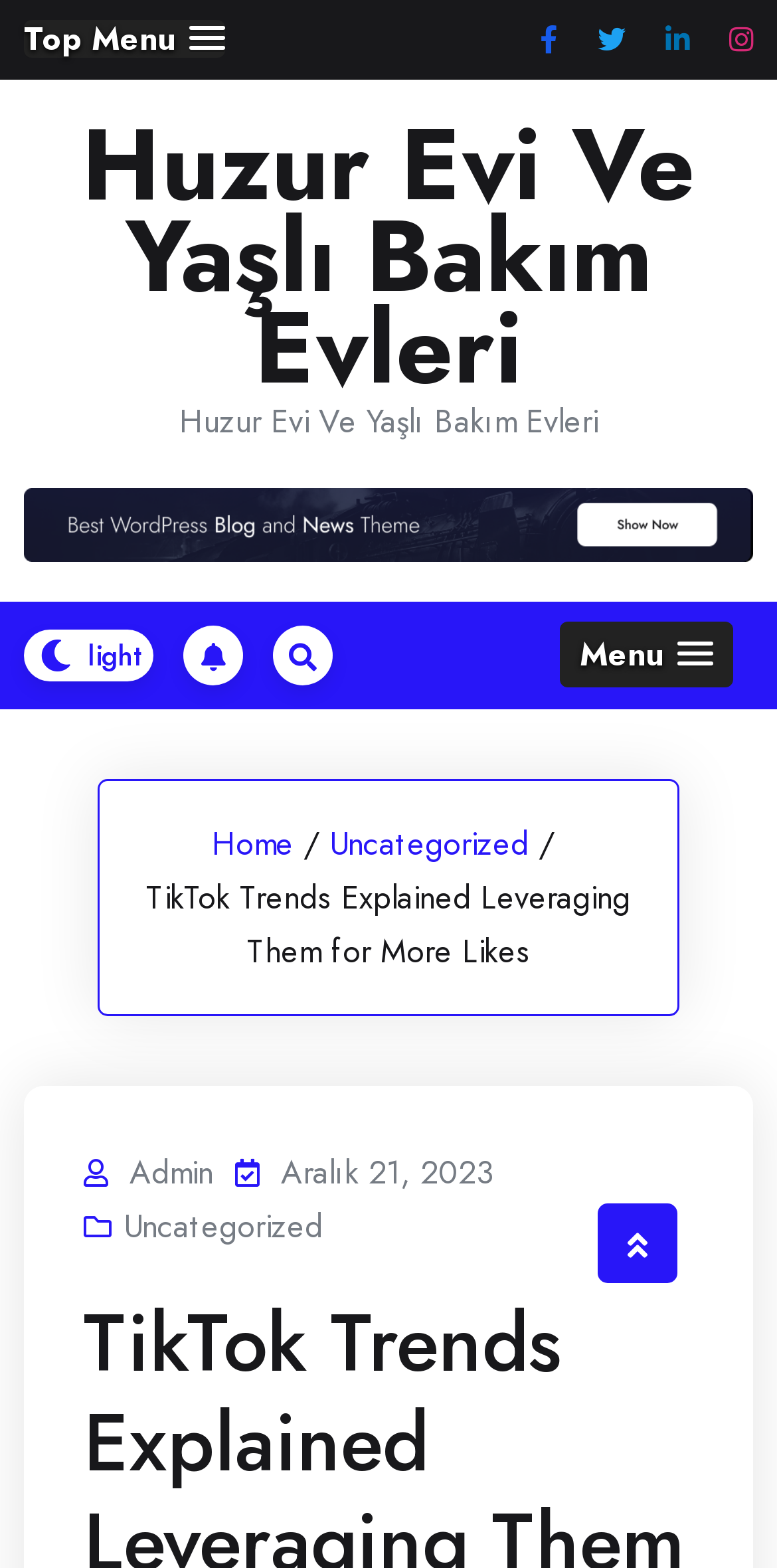Bounding box coordinates should be provided in the format (top-left x, top-left y, bottom-right x, bottom-right y) with all values between 0 and 1. Identify the bounding box for this UI element: Top Menu

[0.031, 0.013, 0.29, 0.037]